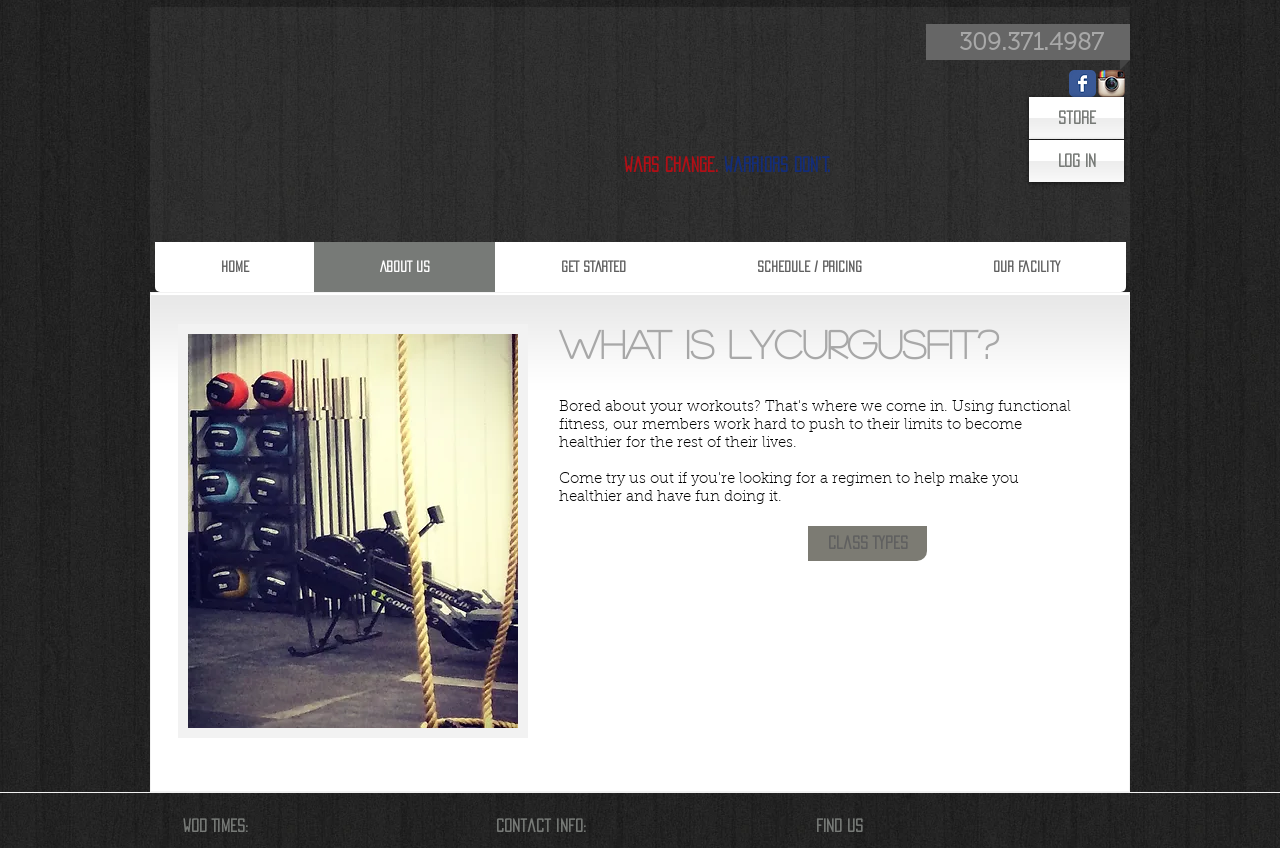Please find and report the bounding box coordinates of the element to click in order to perform the following action: "Visit Facebook page". The coordinates should be expressed as four float numbers between 0 and 1, in the format [left, top, right, bottom].

[0.835, 0.083, 0.856, 0.114]